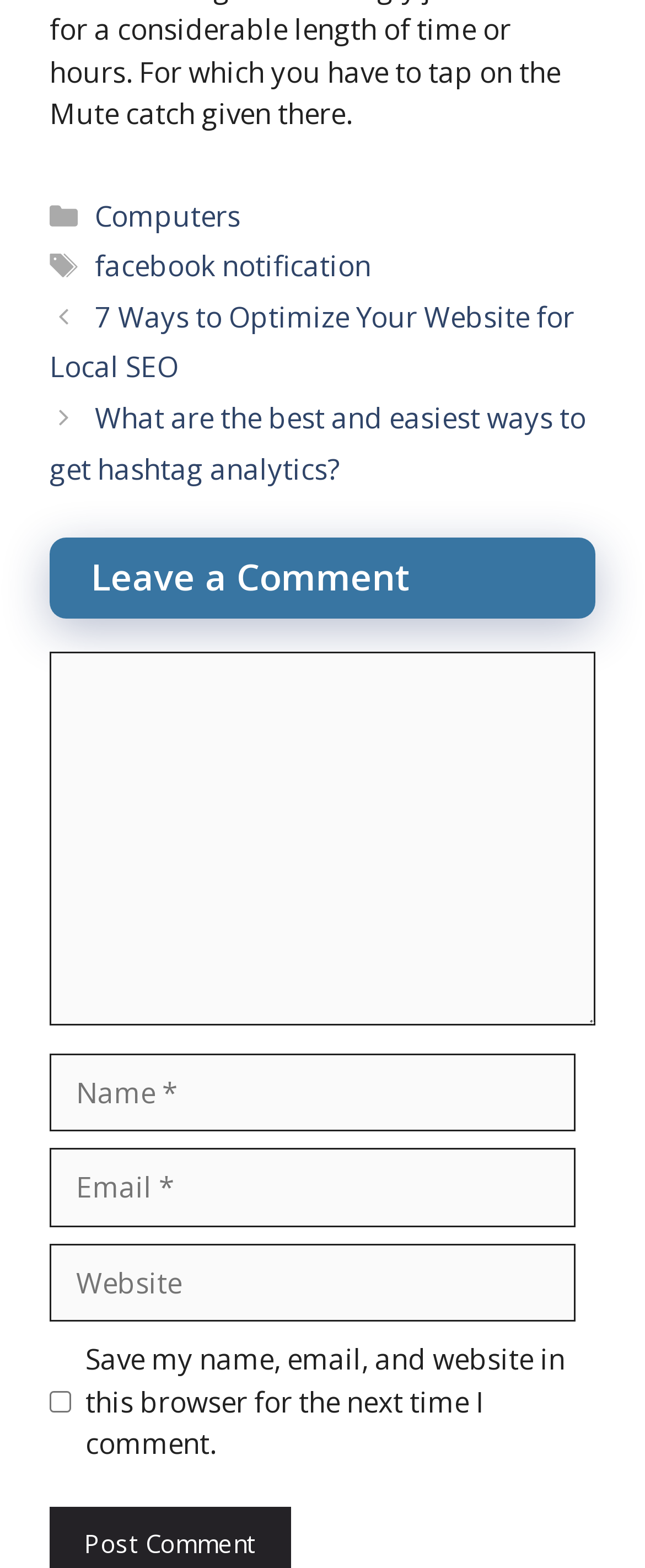Identify the bounding box of the HTML element described here: "parent_node: Comment name="email" placeholder="Email *"". Provide the coordinates as four float numbers between 0 and 1: [left, top, right, bottom].

[0.077, 0.732, 0.892, 0.782]